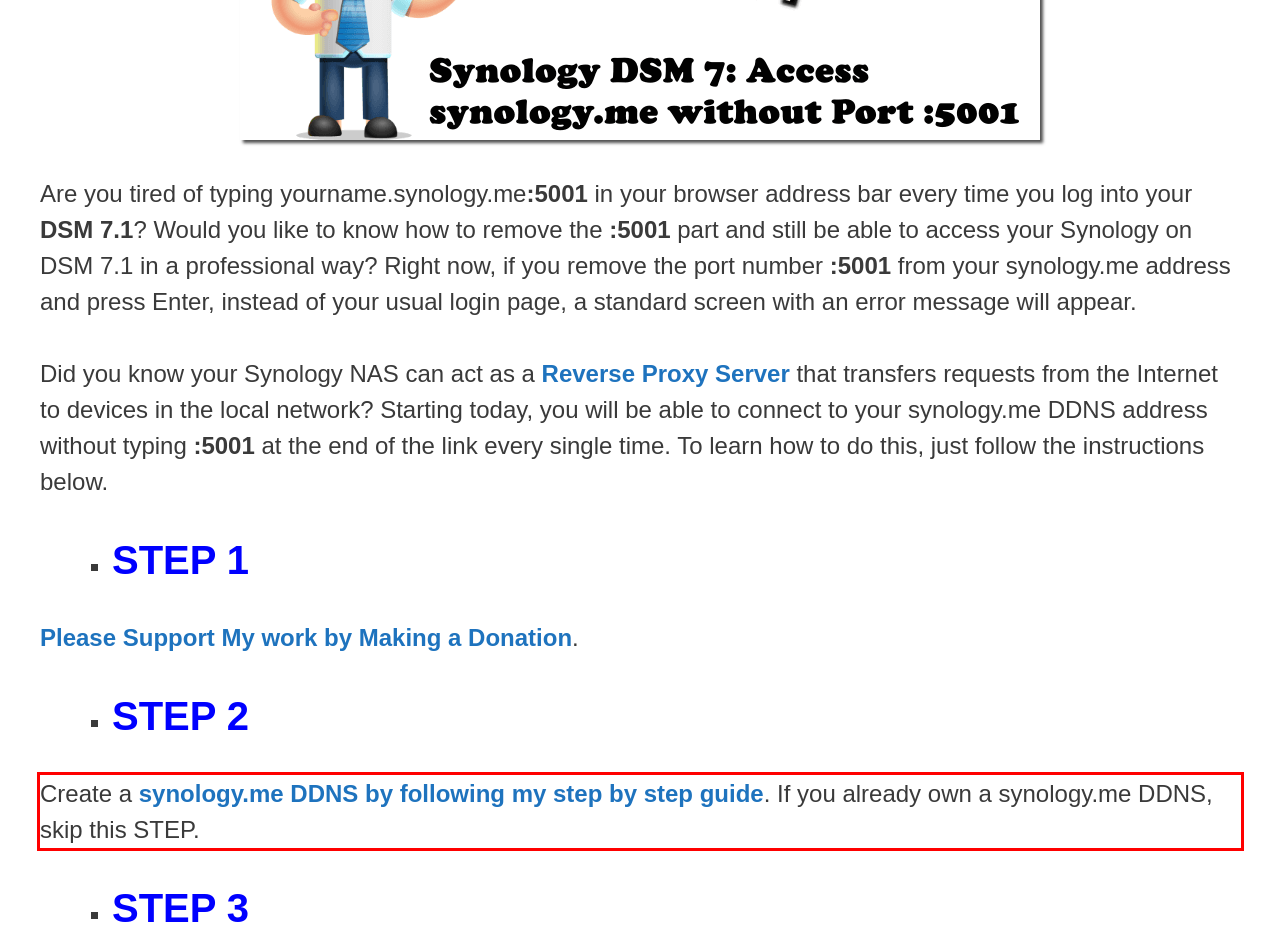You are given a screenshot of a webpage with a UI element highlighted by a red bounding box. Please perform OCR on the text content within this red bounding box.

Create a synology.me DDNS by following my step by step guide. If you already own a synology.me DDNS, skip this STEP.